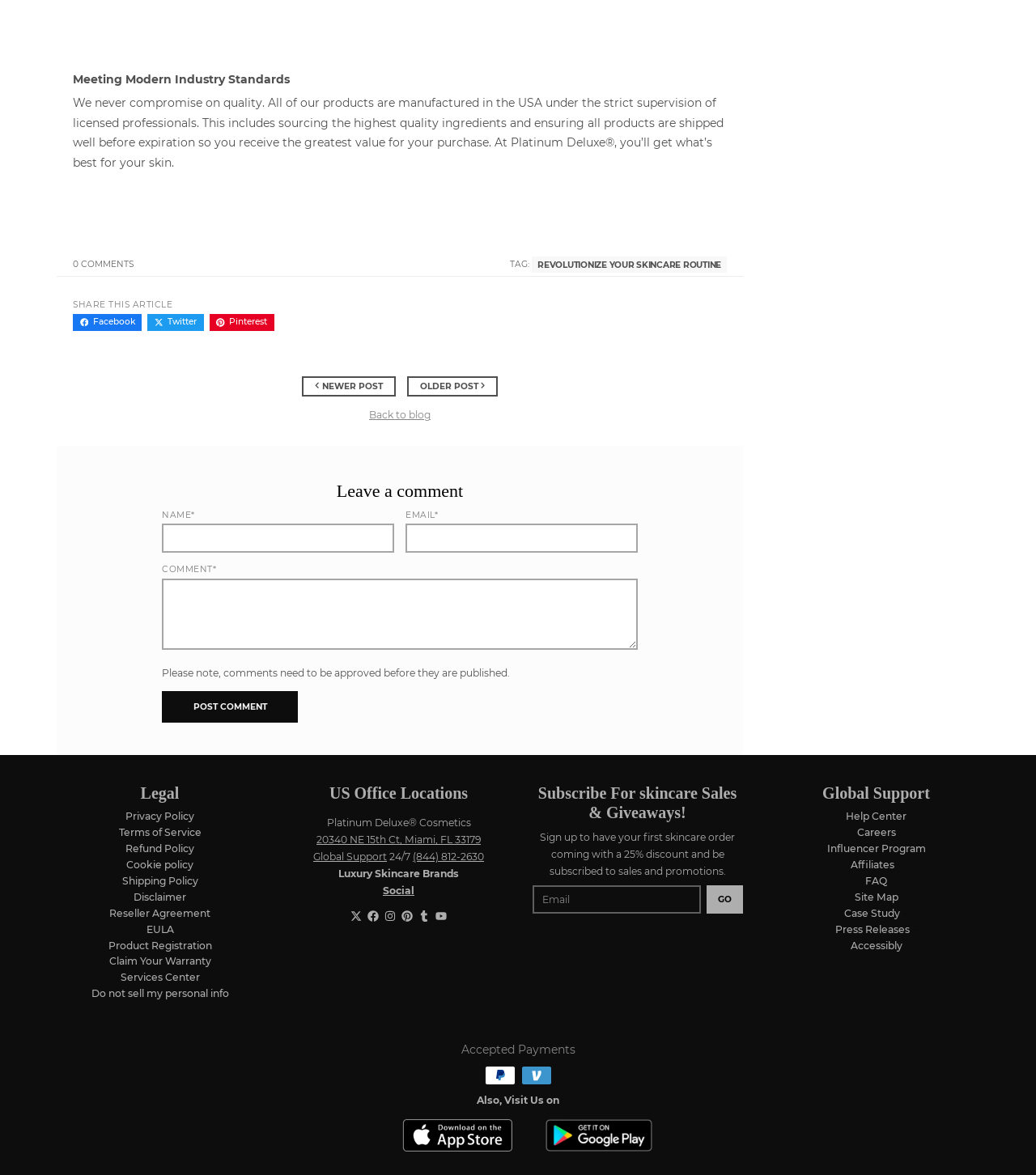Determine the coordinates of the bounding box that should be clicked to complete the instruction: "Click the 'Facebook' link to share this article". The coordinates should be represented by four float numbers between 0 and 1: [left, top, right, bottom].

[0.07, 0.267, 0.137, 0.282]